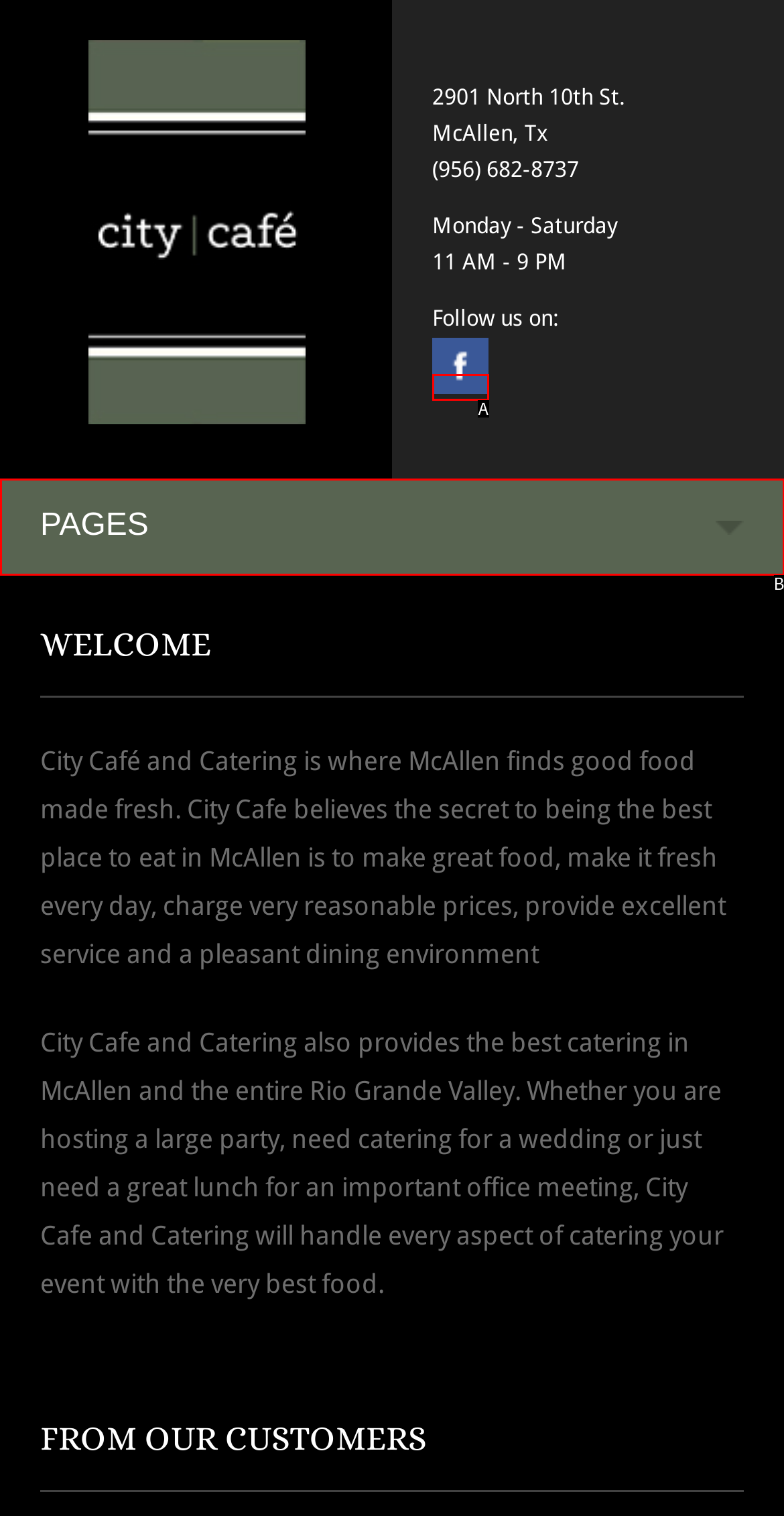With the description: parent_node: Follow us on:, find the option that corresponds most closely and answer with its letter directly.

A